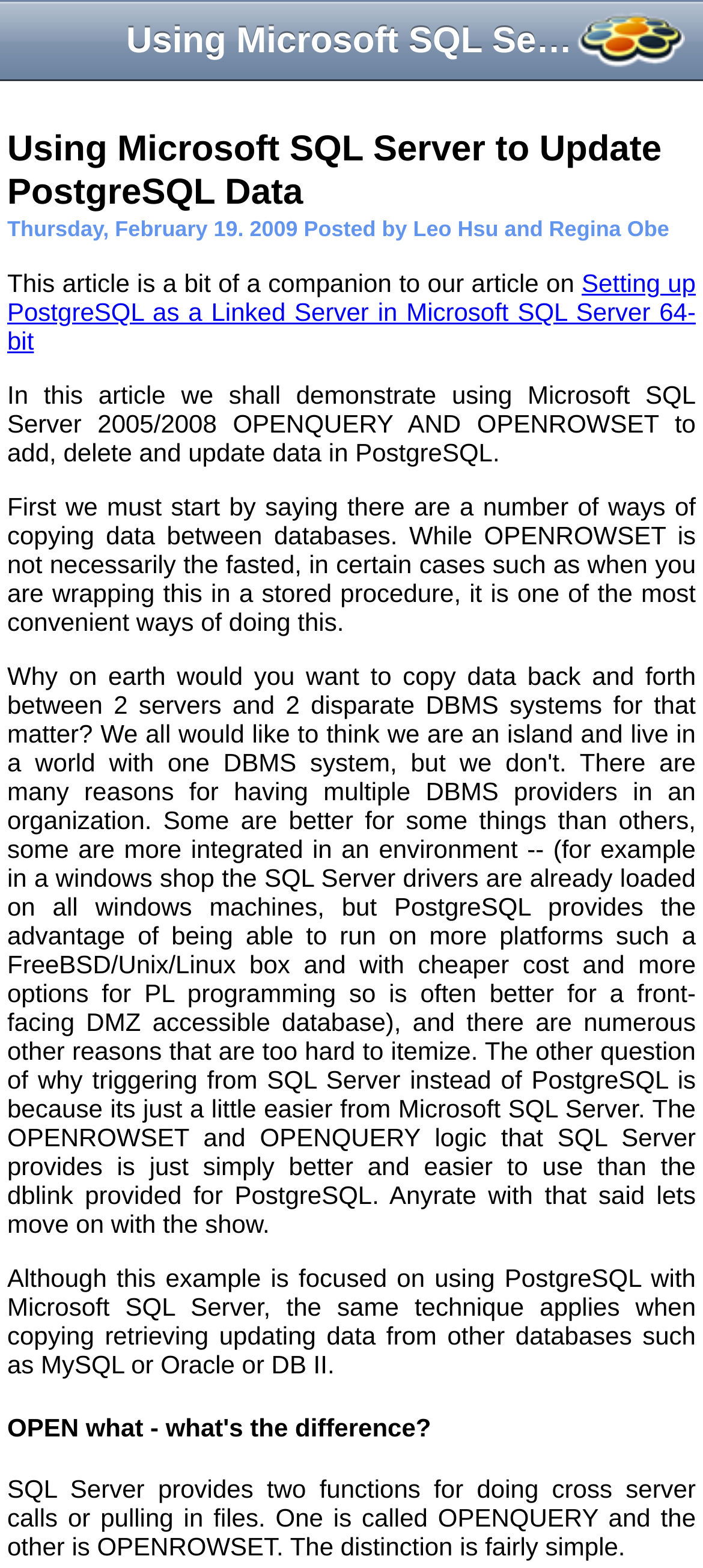What is the purpose of OPENQUERY and OPENROWSET?
Carefully examine the image and provide a detailed answer to the question.

According to the webpage, SQL Server provides two functions, OPENQUERY and OPENROWSET, which are used for doing cross server calls or pulling in files. The distinction between the two is explained in the article.